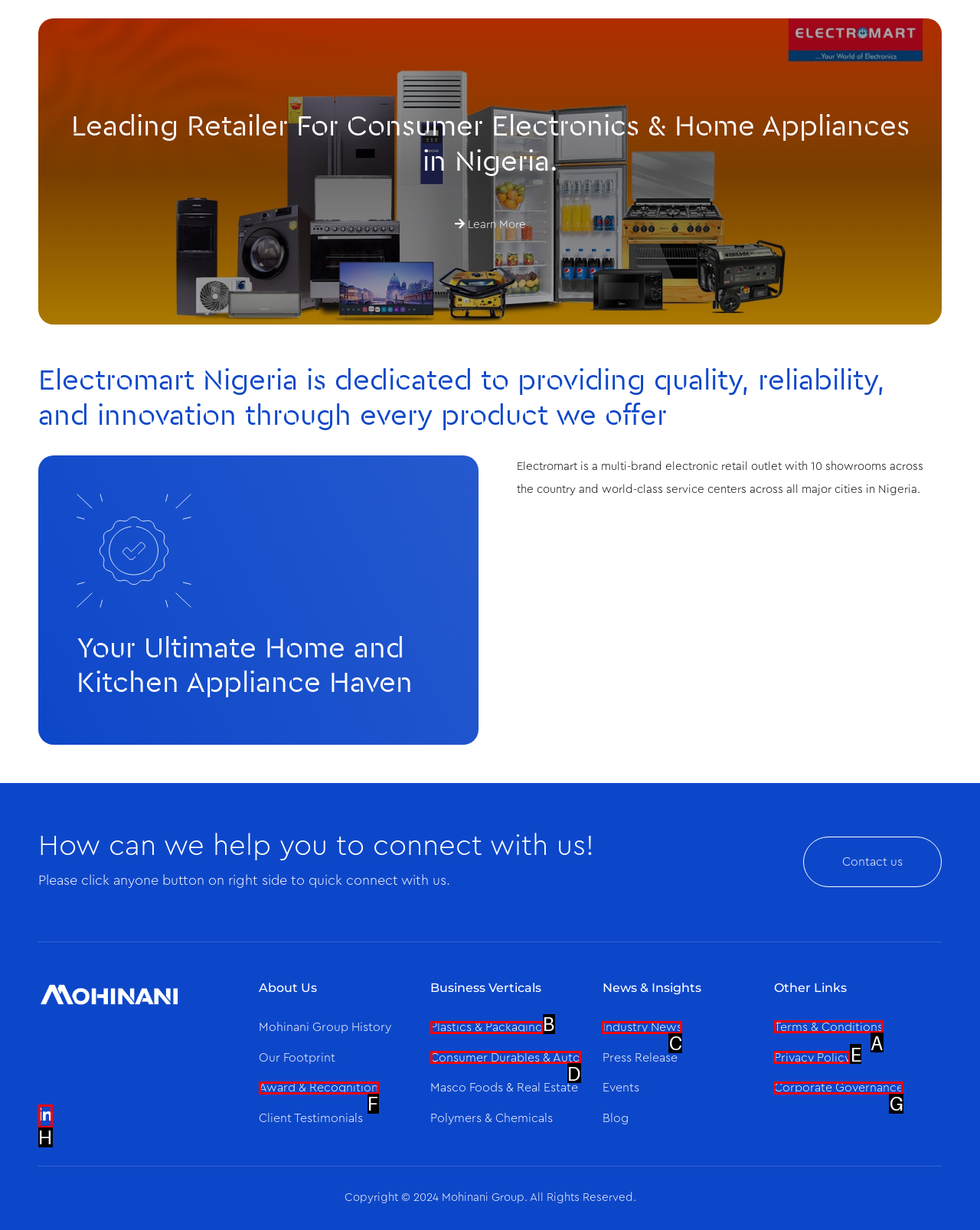Point out the UI element to be clicked for this instruction: View Terms & Conditions. Provide the answer as the letter of the chosen element.

A